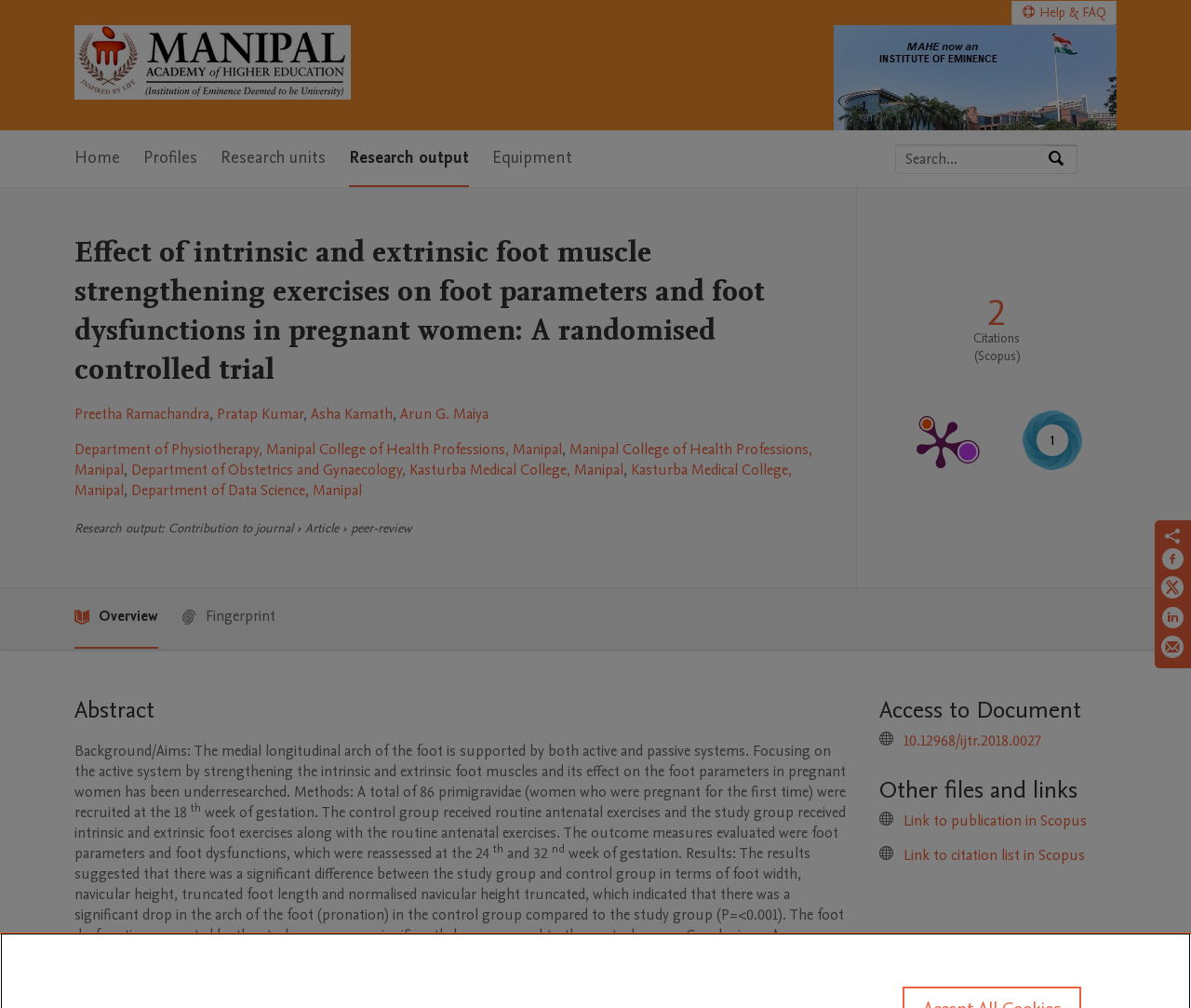Find the bounding box coordinates of the element you need to click on to perform this action: 'Share on Facebook'. The coordinates should be represented by four float values between 0 and 1, in the format [left, top, right, bottom].

[0.975, 0.543, 0.995, 0.572]